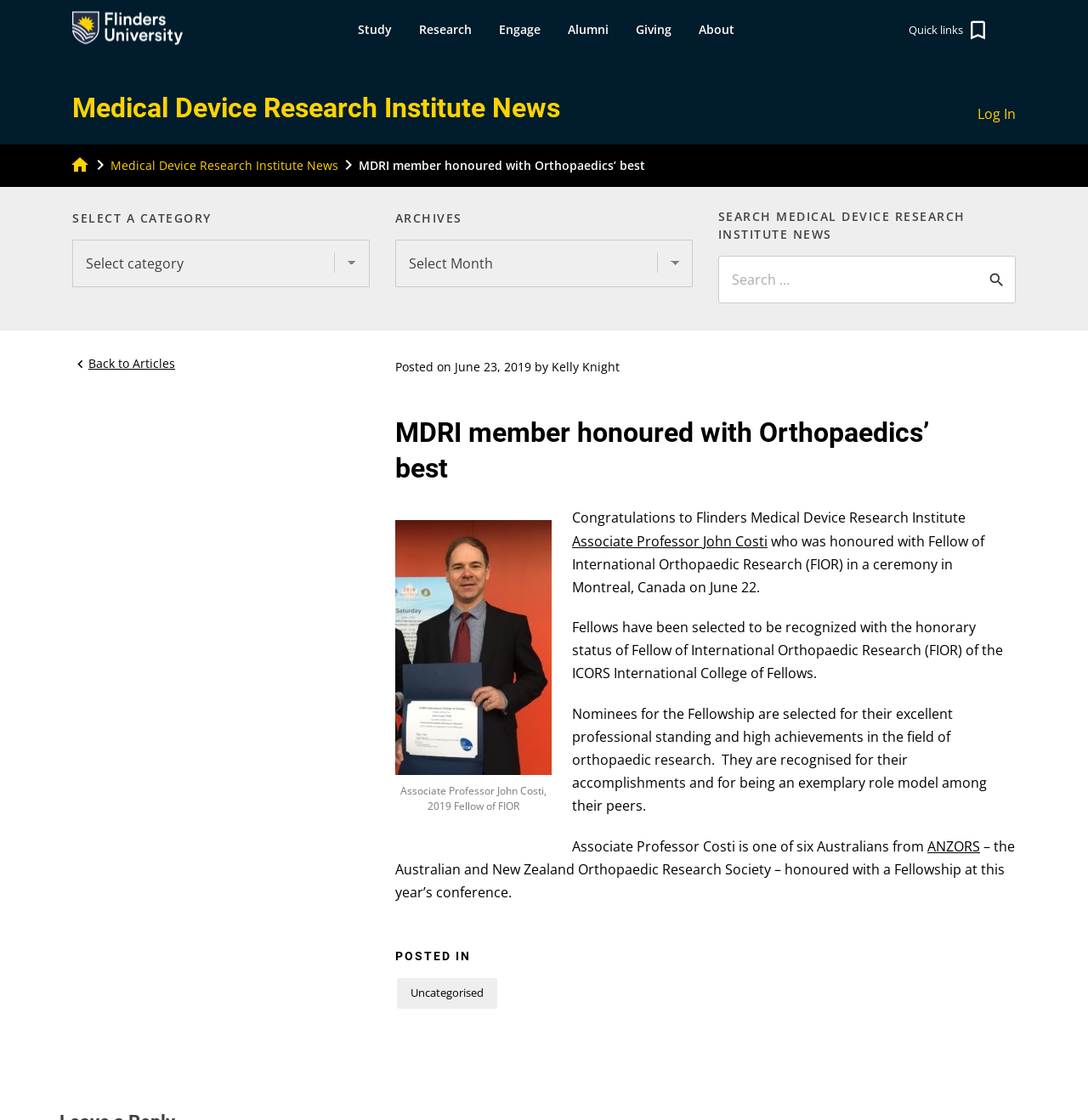Please find the bounding box coordinates (top-left x, top-left y, bottom-right x, bottom-right y) in the screenshot for the UI element described as follows: home

[0.064, 0.145, 0.083, 0.159]